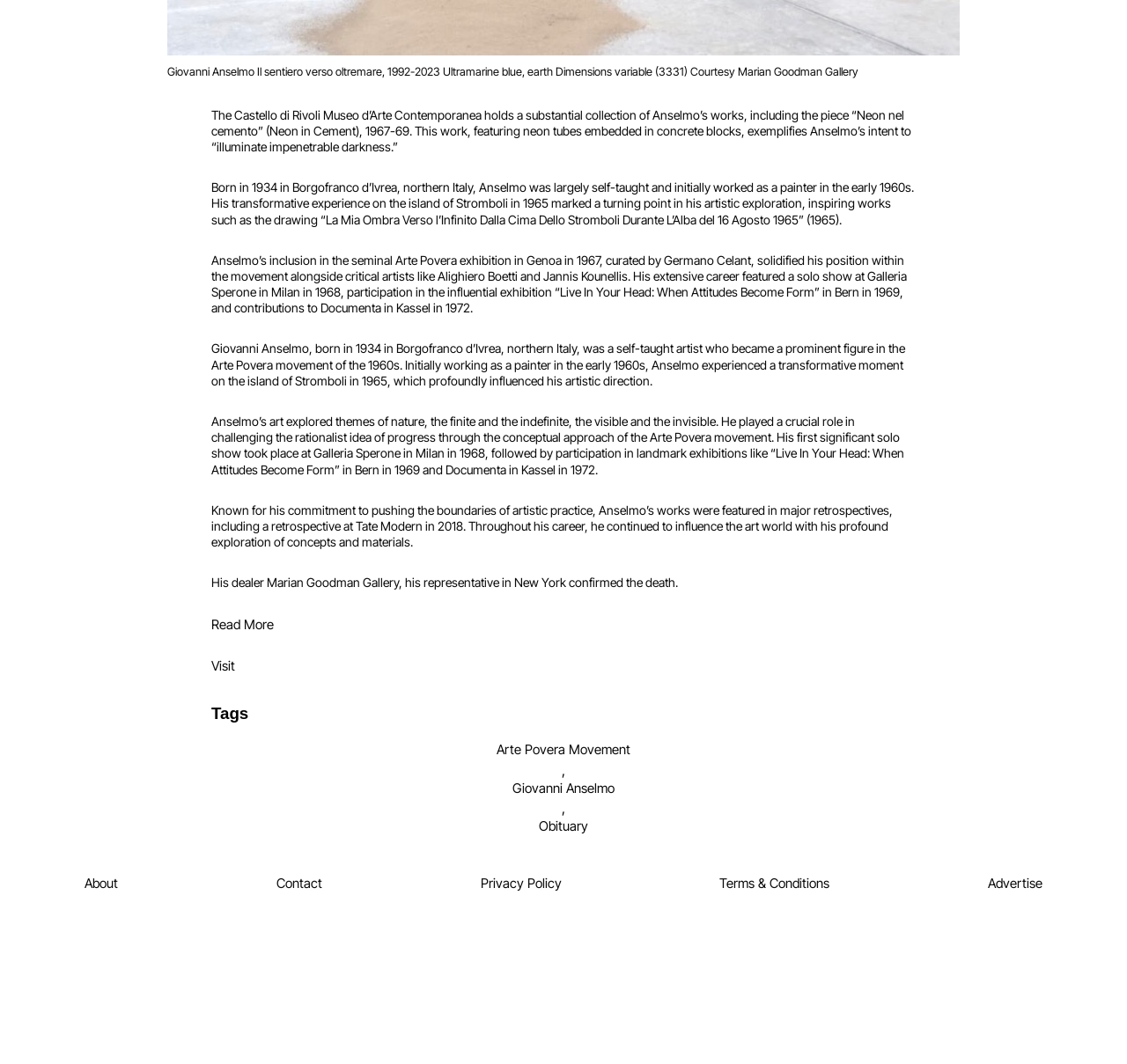Identify the bounding box coordinates of the region that needs to be clicked to carry out this instruction: "Learn more about the Arte Povera Movement". Provide these coordinates as four float numbers ranging from 0 to 1, i.e., [left, top, right, bottom].

[0.441, 0.697, 0.559, 0.715]